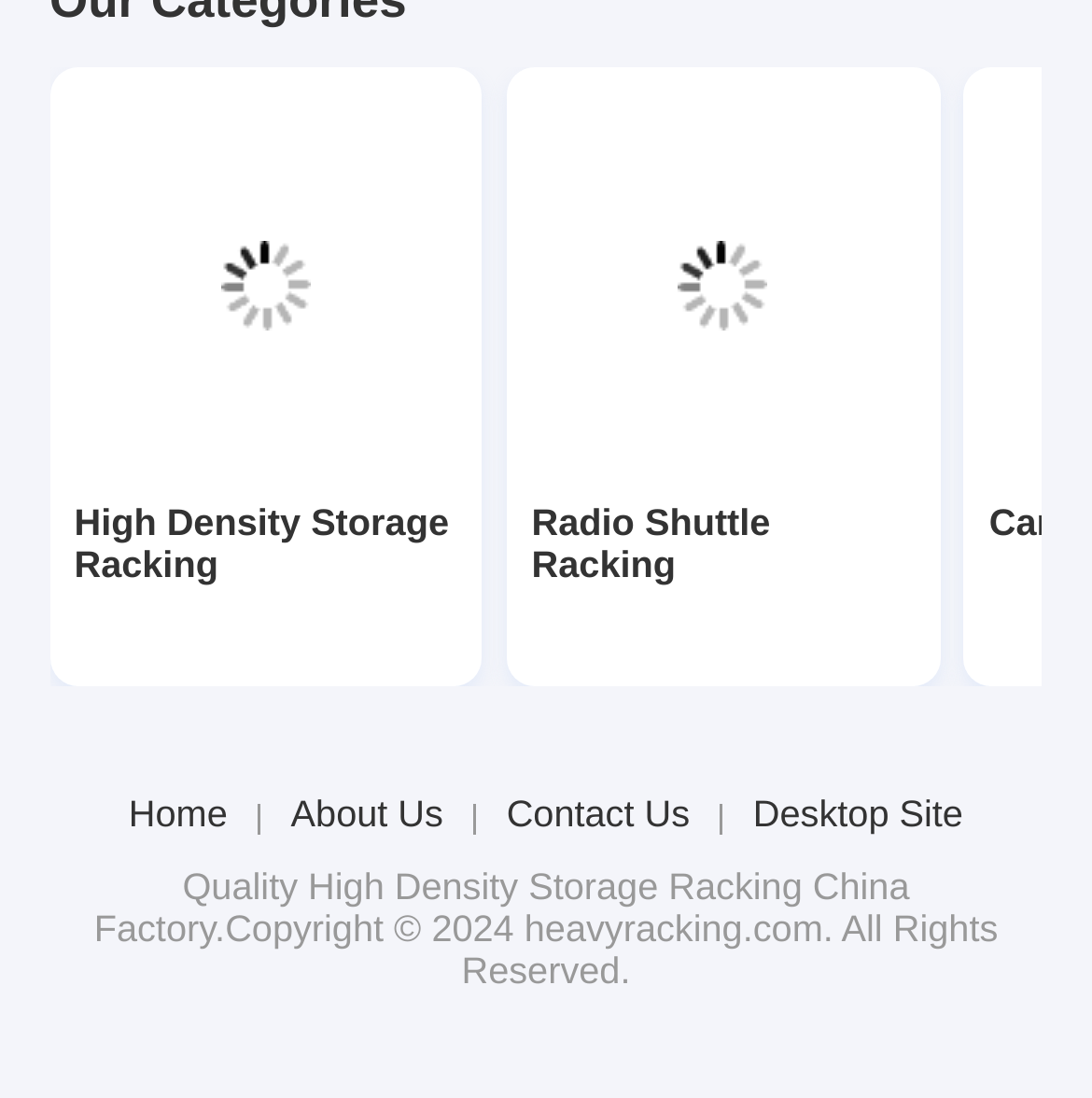Identify the bounding box coordinates for the UI element described as: "title="High Density Storage Racking"". The coordinates should be provided as four floats between 0 and 1: [left, top, right, bottom].

[0.068, 0.085, 0.419, 0.434]